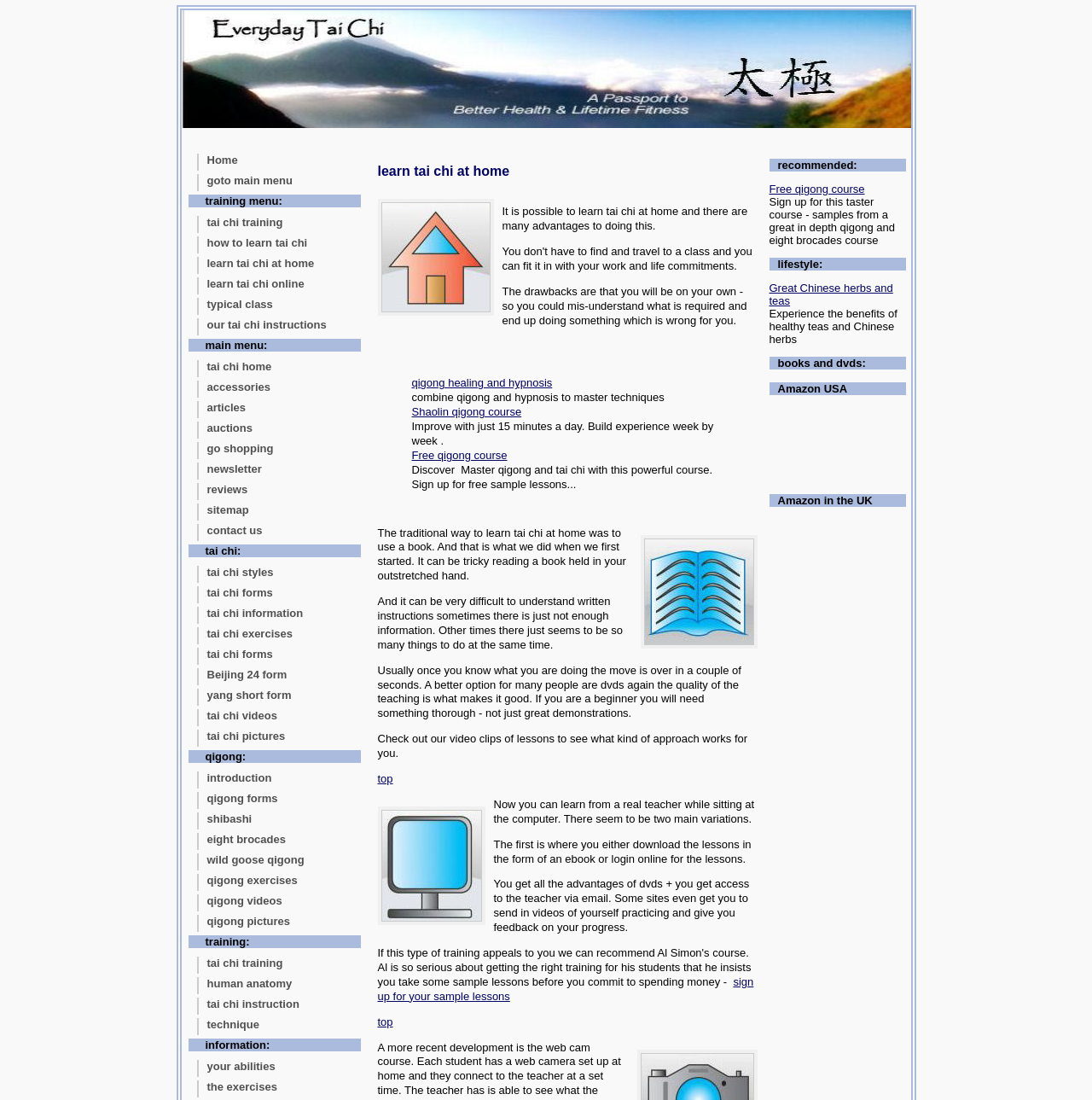Locate the bounding box of the user interface element based on this description: "Great Chinese herbs and teas".

[0.704, 0.256, 0.818, 0.279]